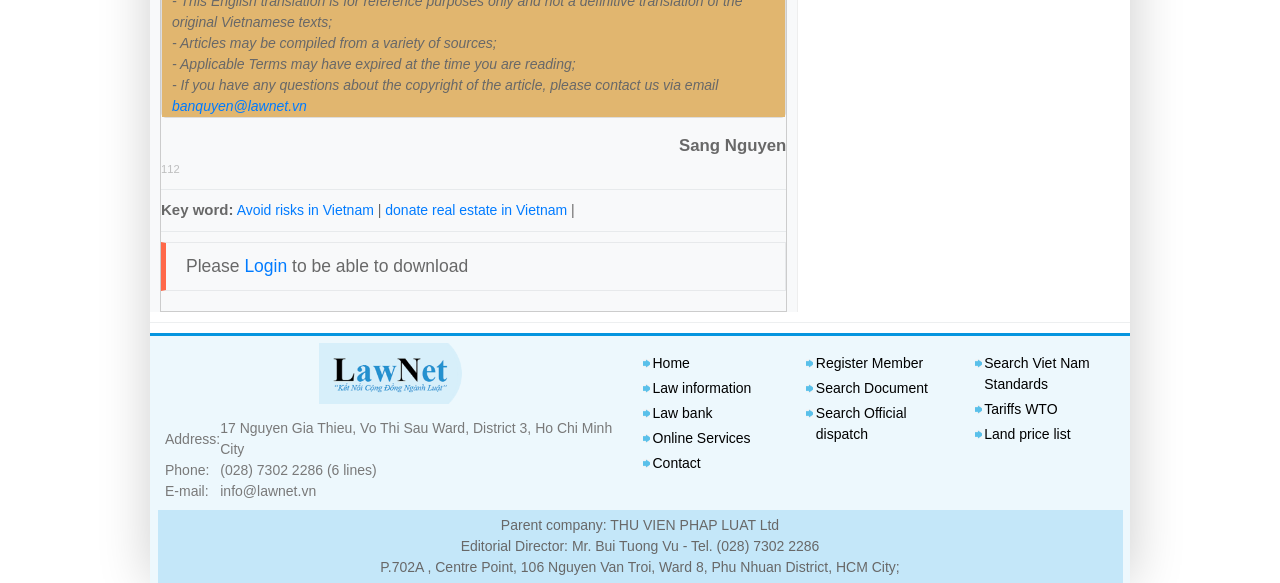Determine the bounding box coordinates of the UI element described below. Use the format (top-left x, top-left y, bottom-right x, bottom-right y) with floating point numbers between 0 and 1: Register Member

[0.637, 0.609, 0.721, 0.637]